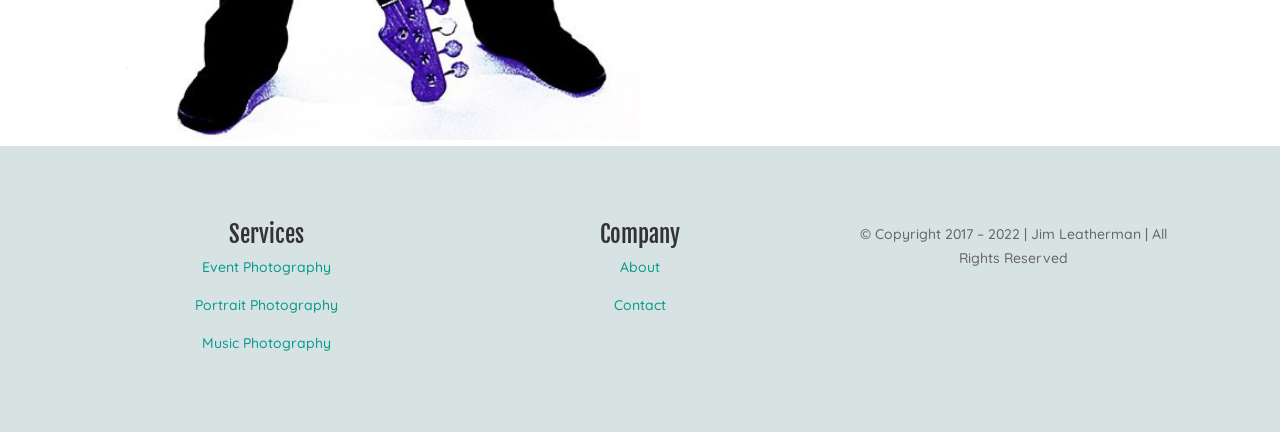Please provide the bounding box coordinate of the region that matches the element description: Contact. Coordinates should be in the format (top-left x, top-left y, bottom-right x, bottom-right y) and all values should be between 0 and 1.

[0.48, 0.685, 0.52, 0.727]